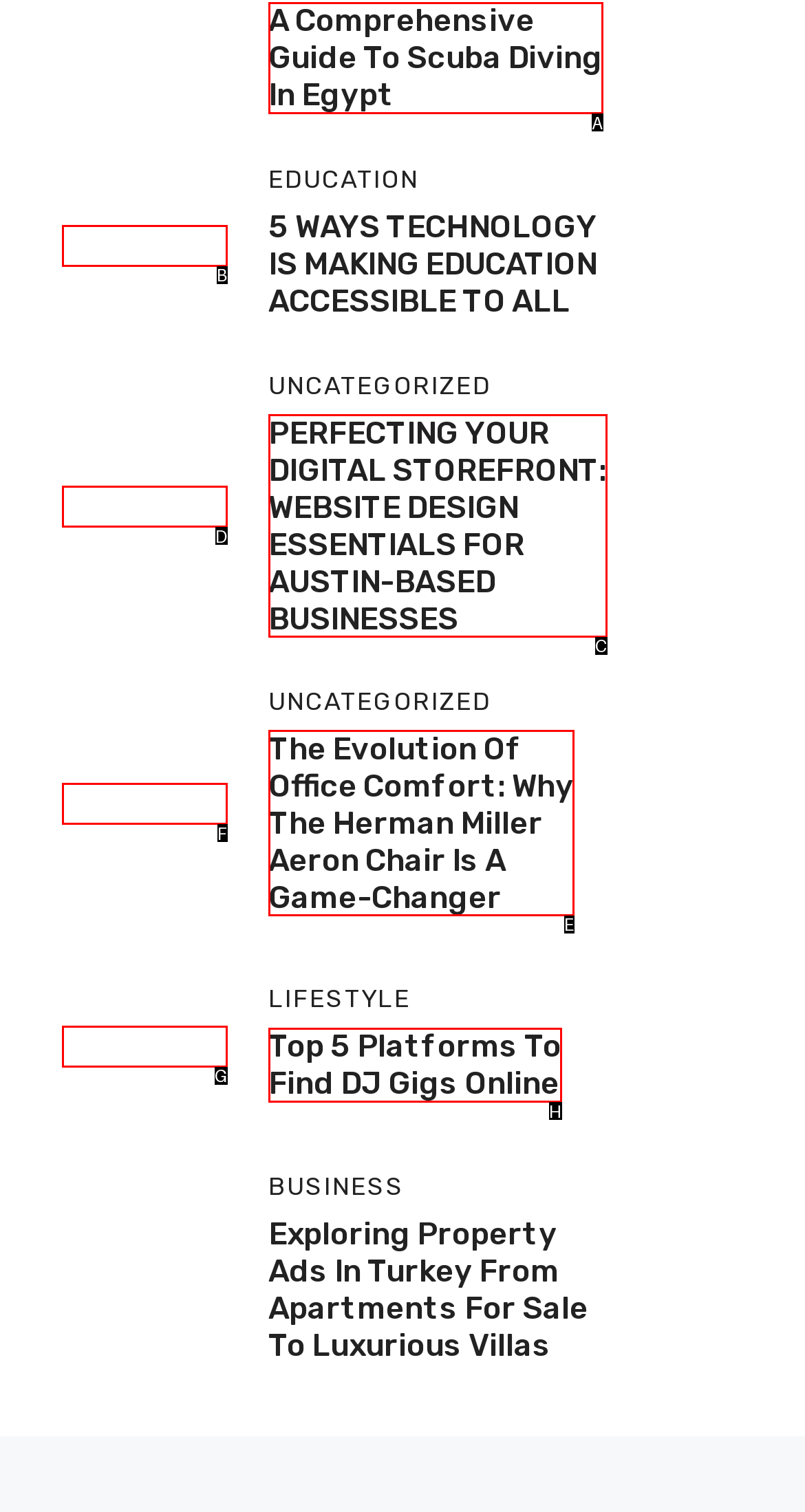Using the description: alt="super market SEO", find the corresponding HTML element. Provide the letter of the matching option directly.

D